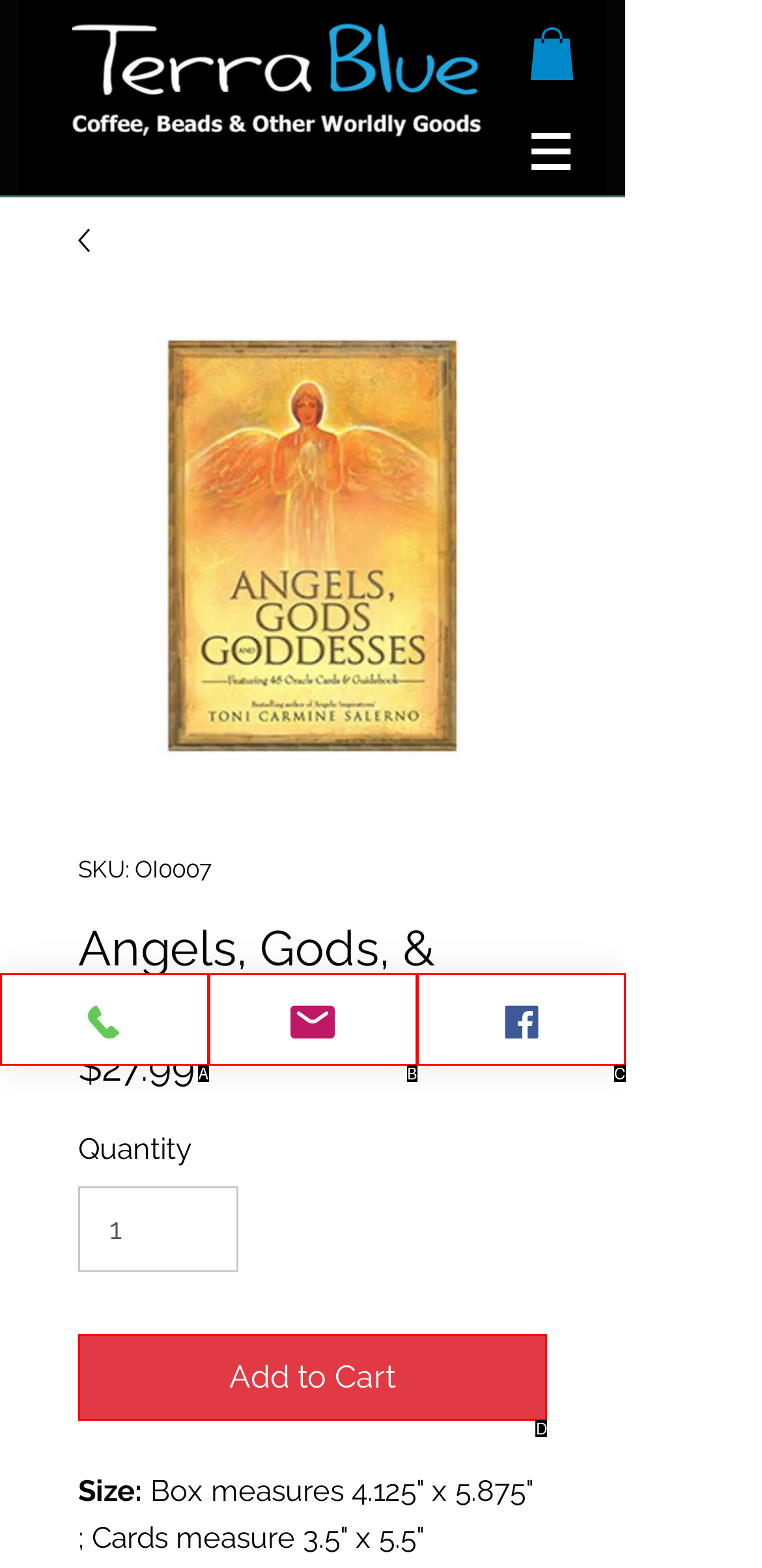Choose the option that matches the following description: Phone
Answer with the letter of the correct option.

A